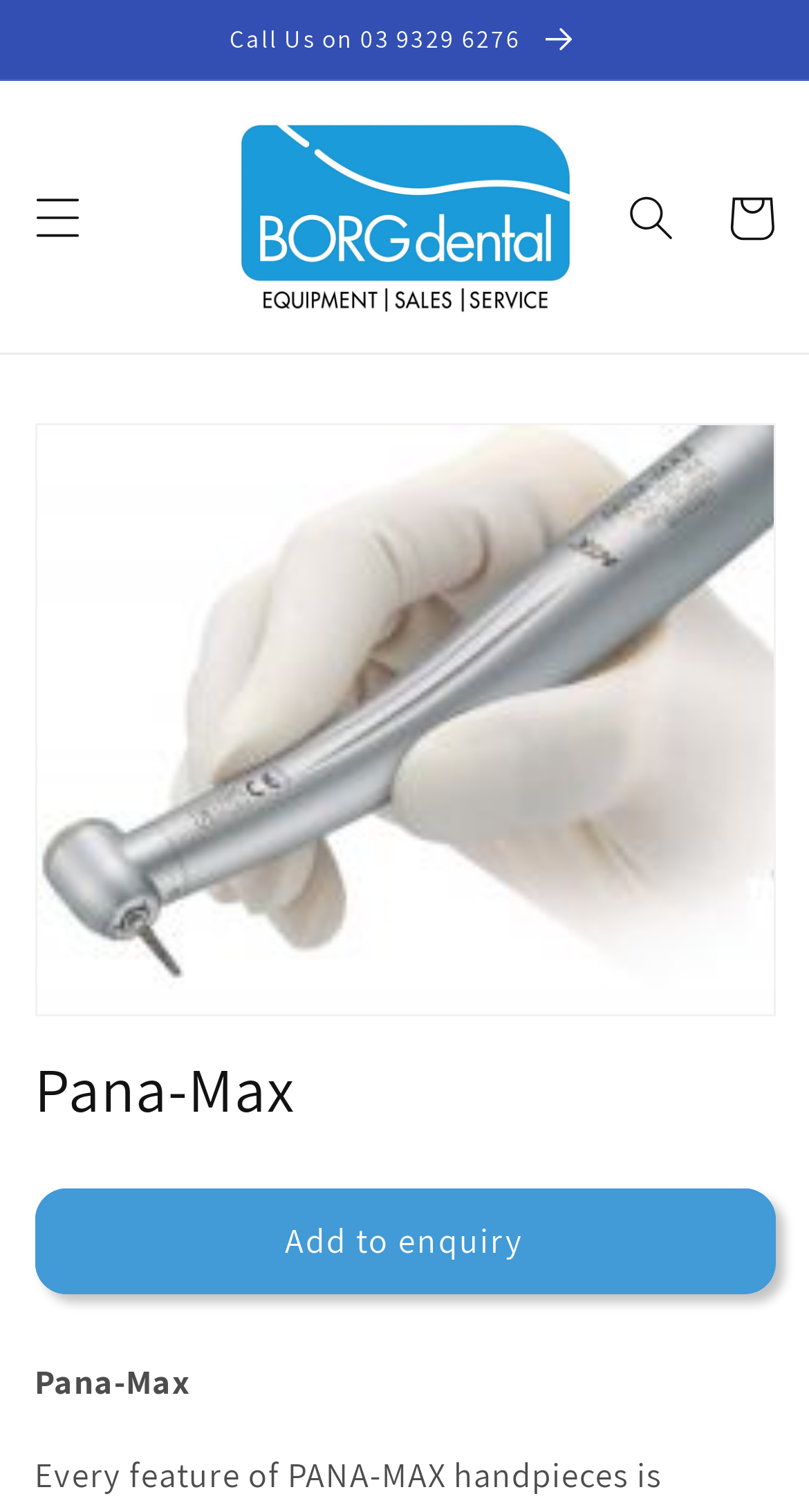What is the purpose of the button at the top right?
Answer the question with just one word or phrase using the image.

Search